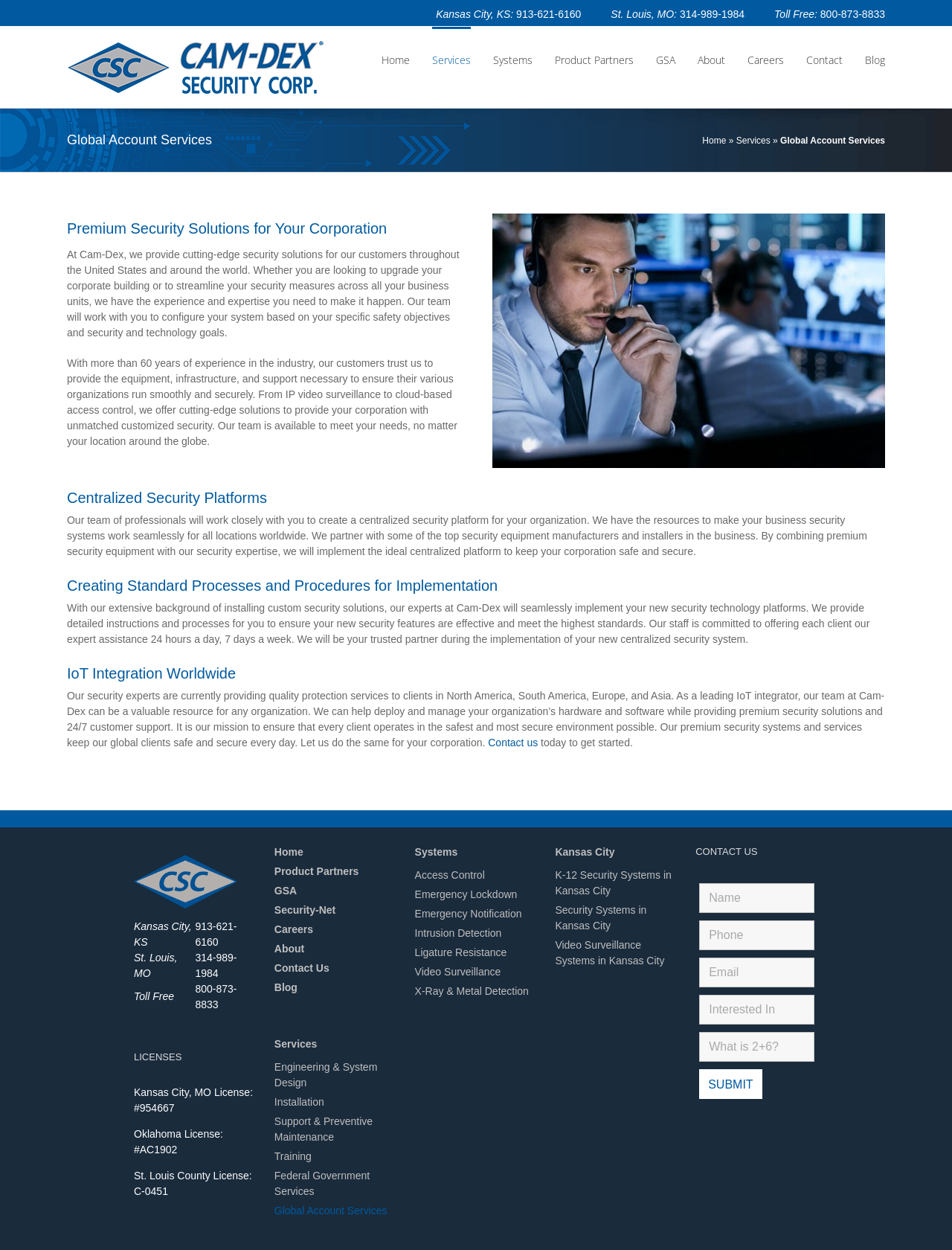What type of security system is mentioned in the webpage?
Using the image, provide a concise answer in one word or a short phrase.

Access Control